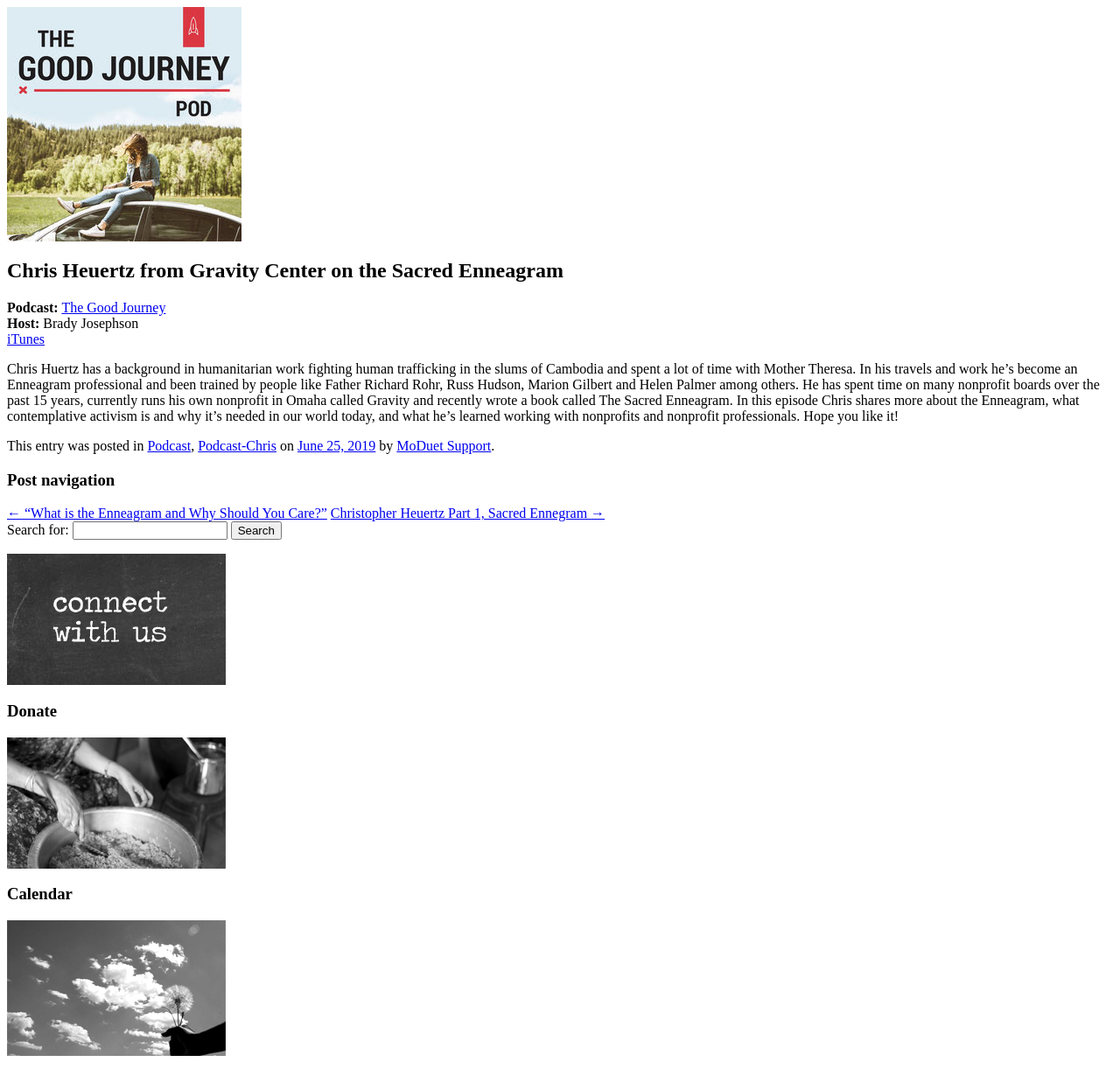Generate a comprehensive description of the webpage content.

This webpage appears to be a podcast episode page. At the top, there is a main header section with a title "Chris Heuertz from Gravity Center on the Sacred Enneagram". Below the title, there is a section with a podcast title "The Good Journey" and a host name "Brady Josephson". 

To the right of the host name, there are two links: "iTunes" and a link to the podcast episode. Below this section, there is a long paragraph of text describing the podcast episode, which includes information about the guest Chris Heuertz, his background, and the topics discussed in the episode.

At the bottom of the main content area, there is a footer section with links to related podcast episodes, including "Podcast-Chris" and a link to the episode's publication date "June 25, 2019". There is also a link to "MoDuet Support" and a period at the end.

Below the footer section, there is a "Post navigation" section with two links to navigate to previous and next podcast episodes. 

On the right side of the page, there is a search bar with a label "Search for:" and a text input field. Below the search bar, there is a "Send us a message" link with an image to the left. 

Further down the page, there are three sections with headings "Donate", "Calendar", and each section has a link and an image to the left.